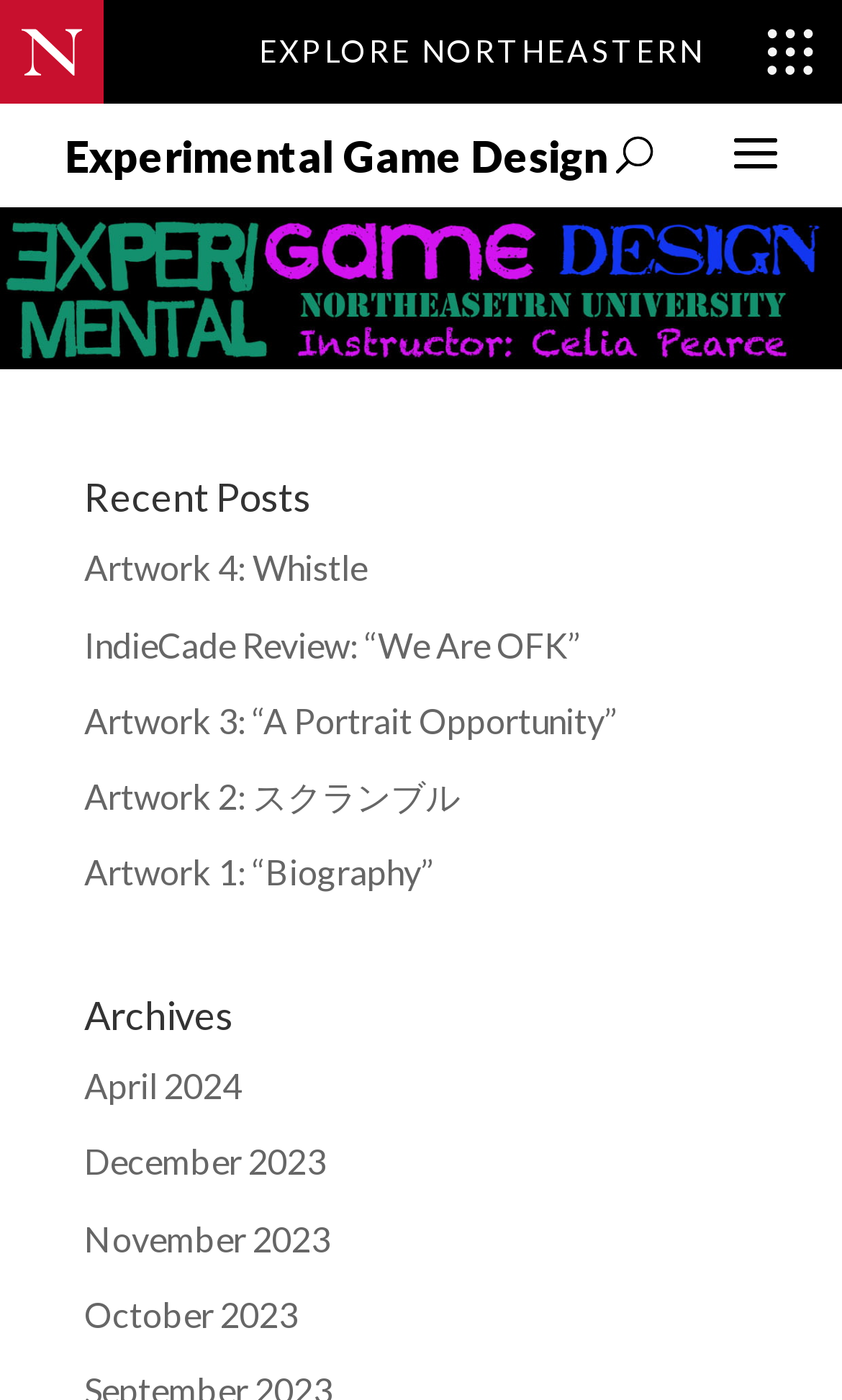What is the category of the posts listed under 'Recent Posts'?
Based on the image, provide a one-word or brief-phrase response.

Game design